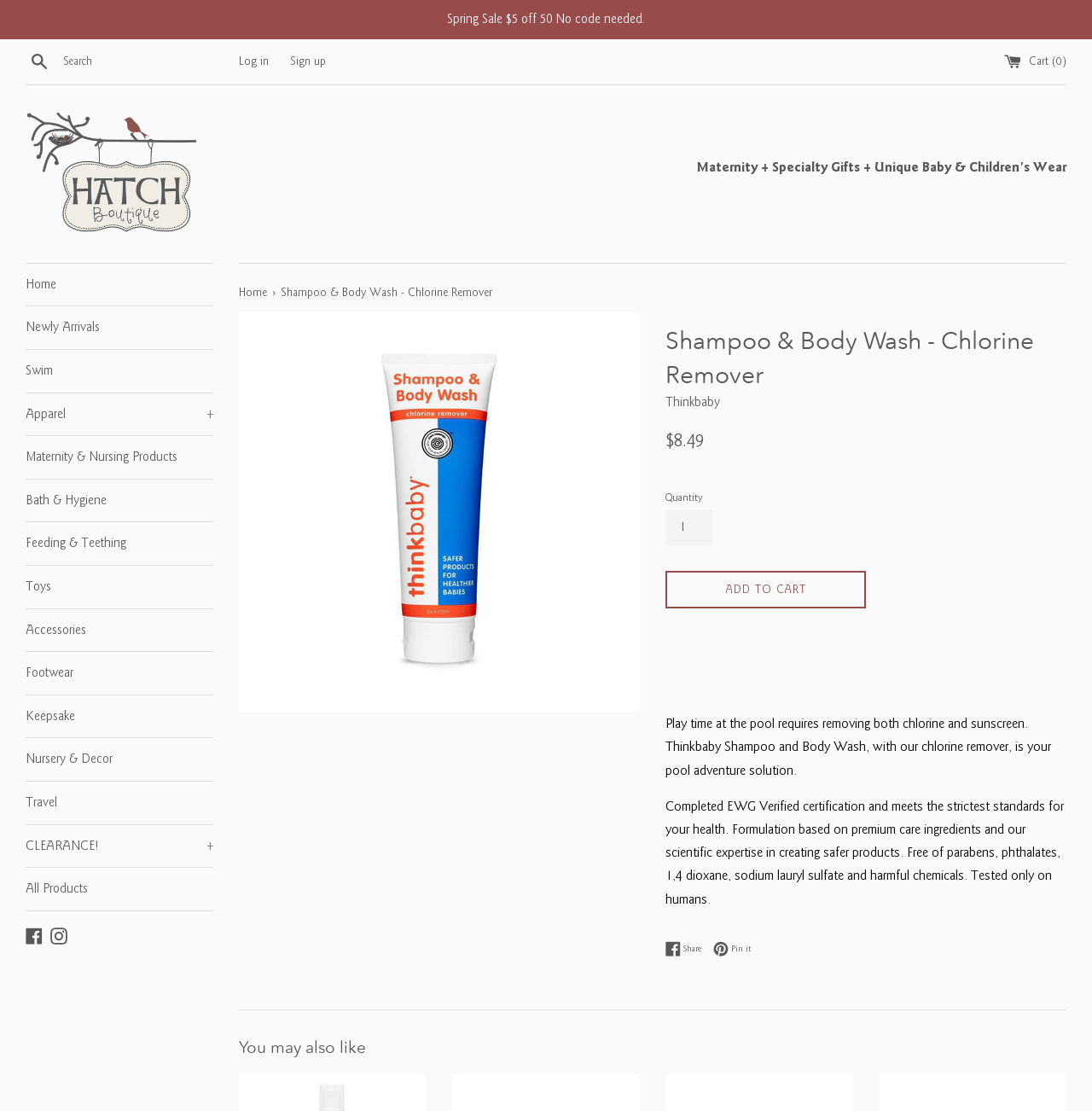Pinpoint the bounding box coordinates of the clickable element needed to complete the instruction: "Search for products". The coordinates should be provided as four float numbers between 0 and 1: [left, top, right, bottom].

[0.023, 0.041, 0.195, 0.071]